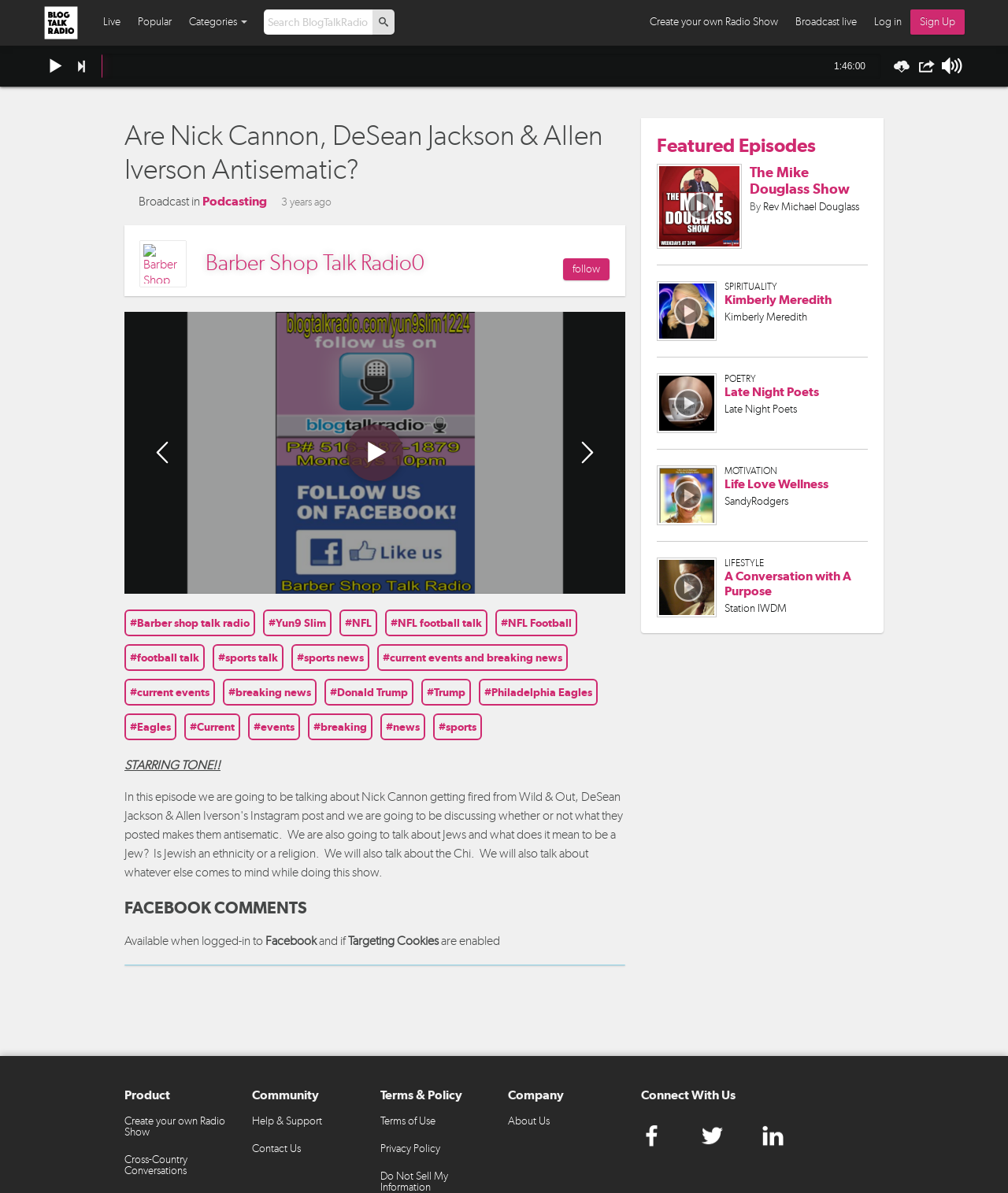Pinpoint the bounding box coordinates of the clickable element to carry out the following instruction: "Create your own Radio Show."

[0.636, 0.004, 0.78, 0.033]